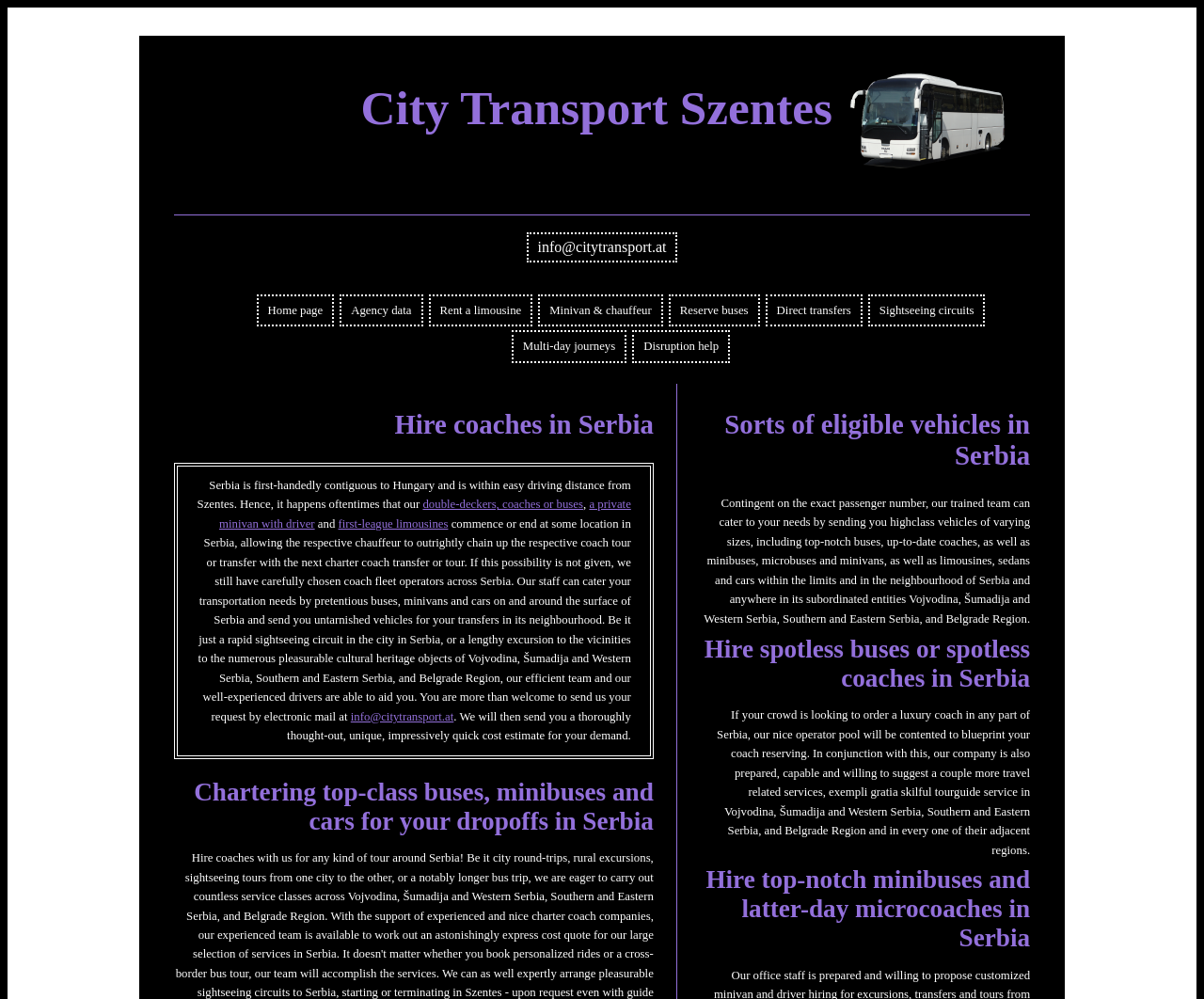How can I request a quote for transportation services?
Please answer the question with a detailed and comprehensive explanation.

The webpage provides an email address 'info@citytransport.at' where customers can send their requests for transportation services. This is mentioned in the text 'You are more than welcome to send us your request by electronic mail at info@citytransport.at'.